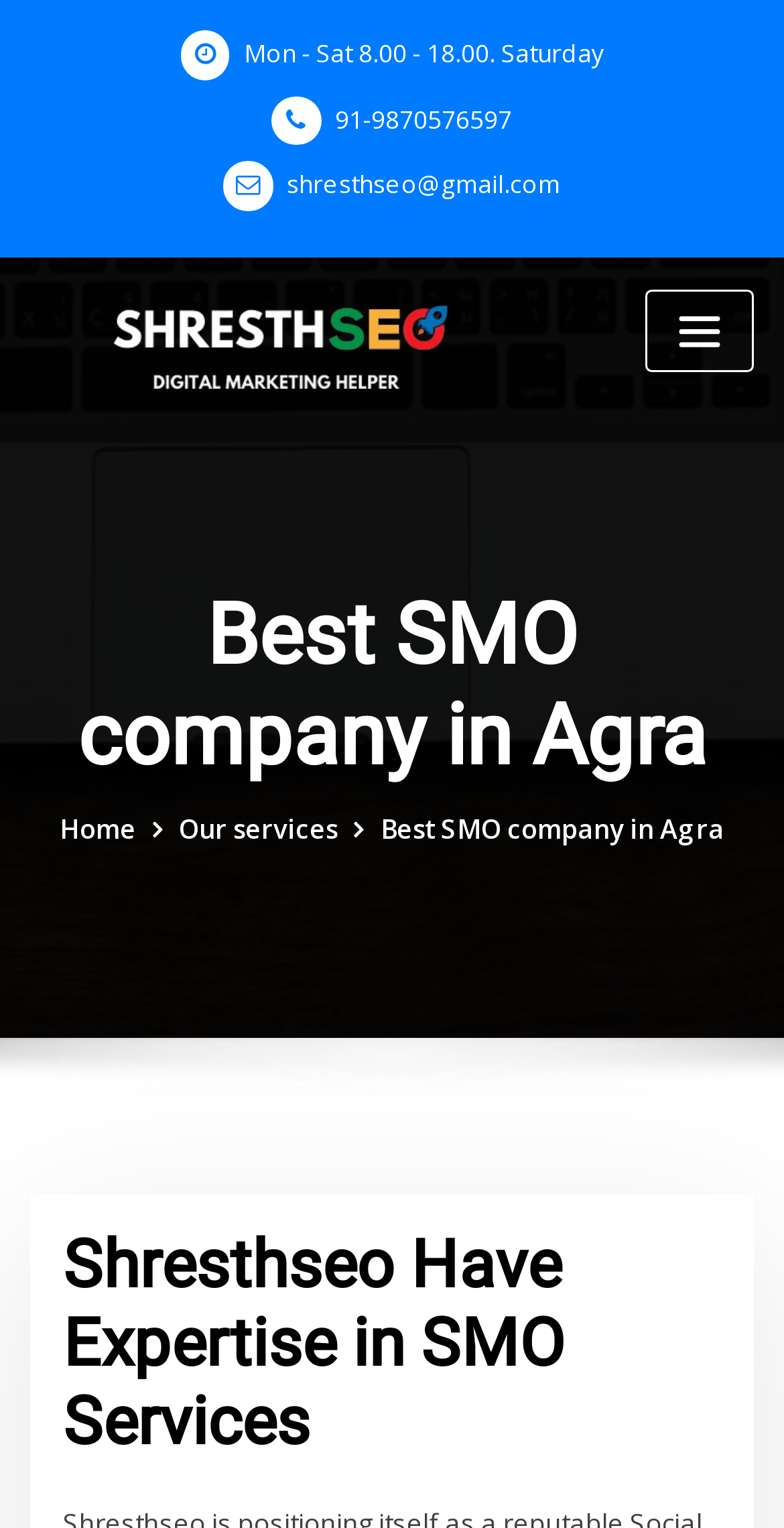Specify the bounding box coordinates of the region I need to click to perform the following instruction: "Toggle the navigation menu". The coordinates must be four float numbers in the range of 0 to 1, i.e., [left, top, right, bottom].

[0.823, 0.19, 0.962, 0.244]